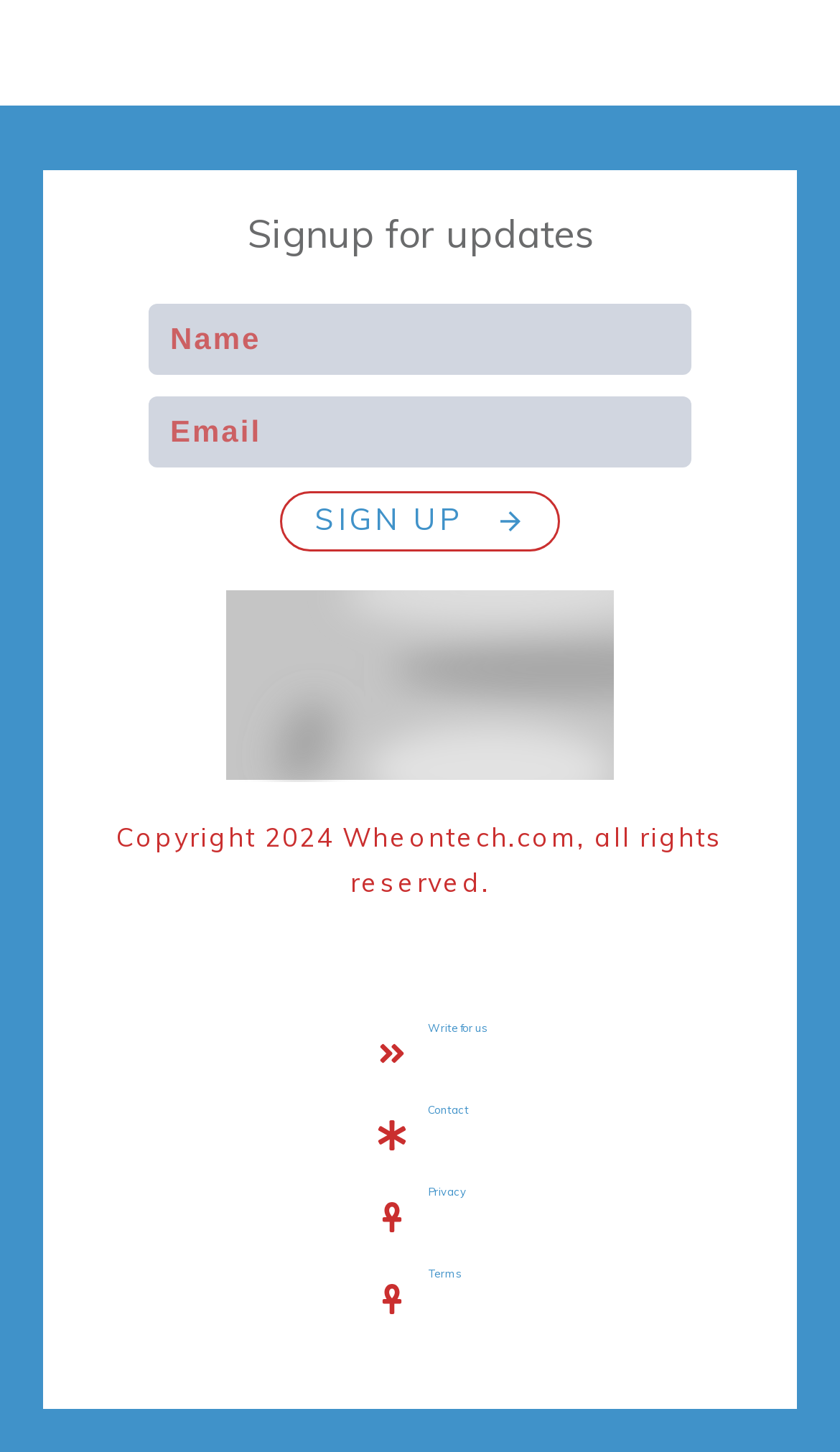Please provide a short answer using a single word or phrase for the question:
How many textboxes are in the signup form?

2